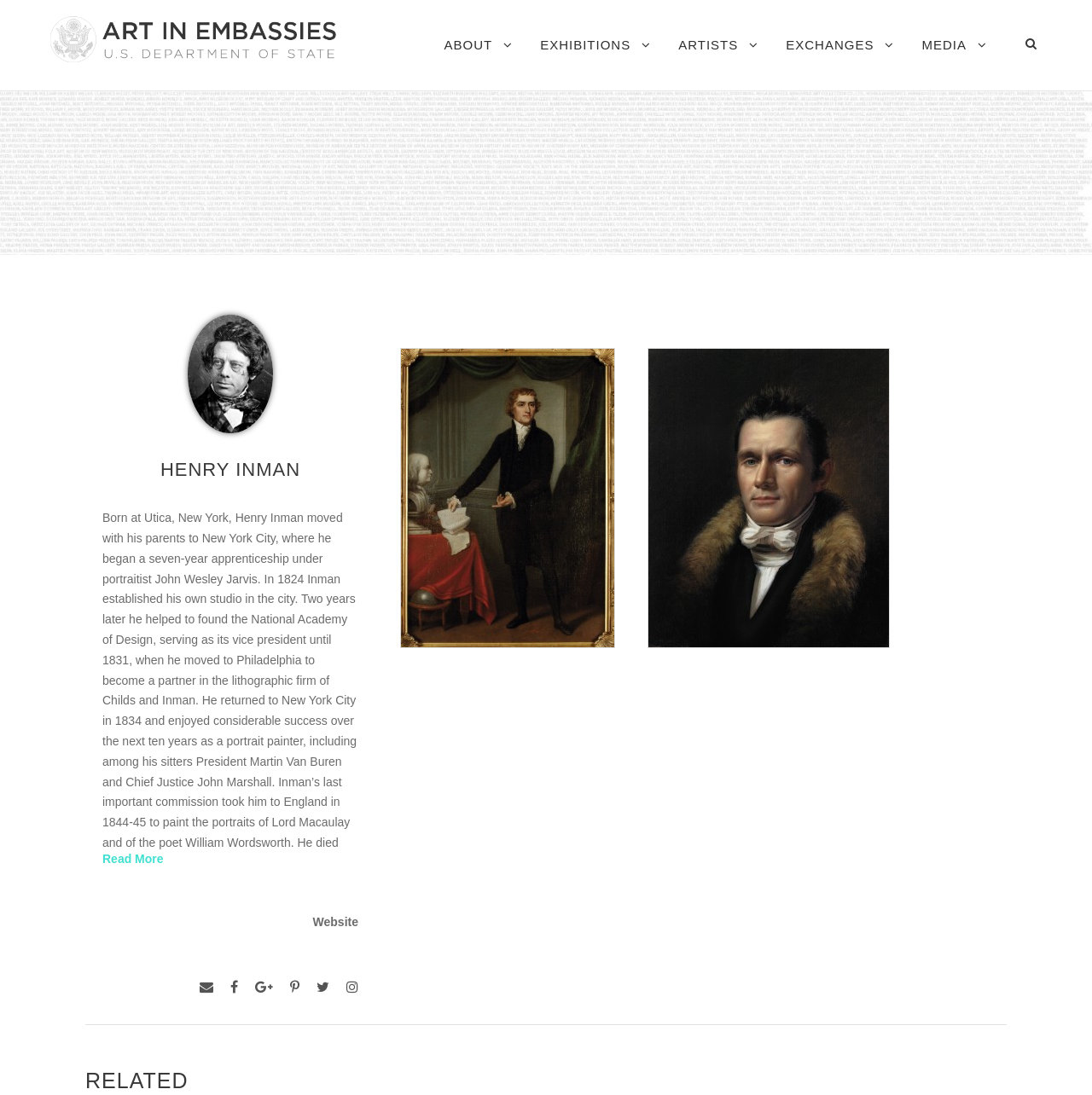Find the bounding box coordinates of the area to click in order to follow the instruction: "Click the EXHIBITIONS link".

[0.495, 0.031, 0.596, 0.082]